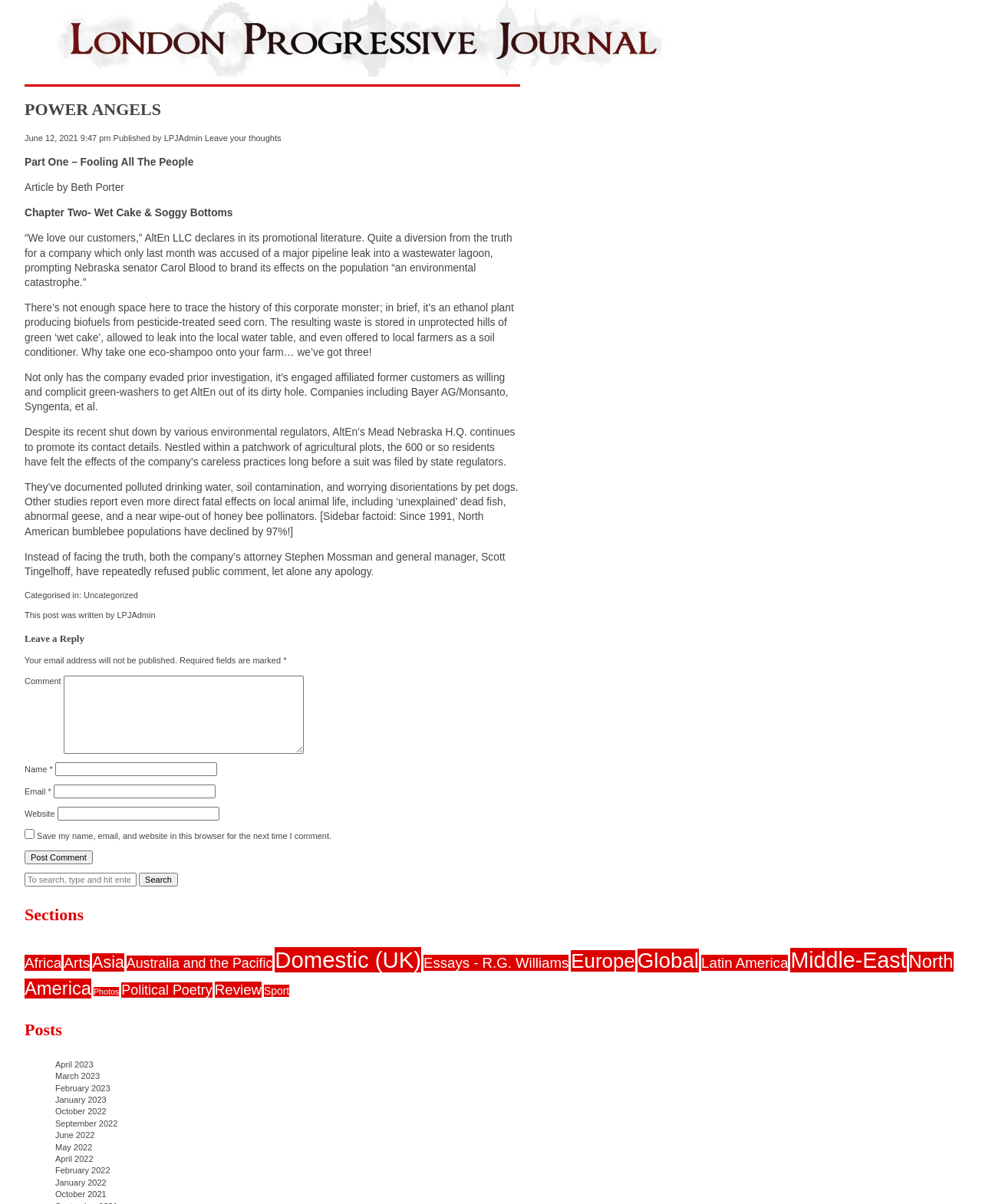Identify the coordinates of the bounding box for the element that must be clicked to accomplish the instruction: "Click the 'POWER ANGELS' link".

[0.025, 0.083, 0.164, 0.099]